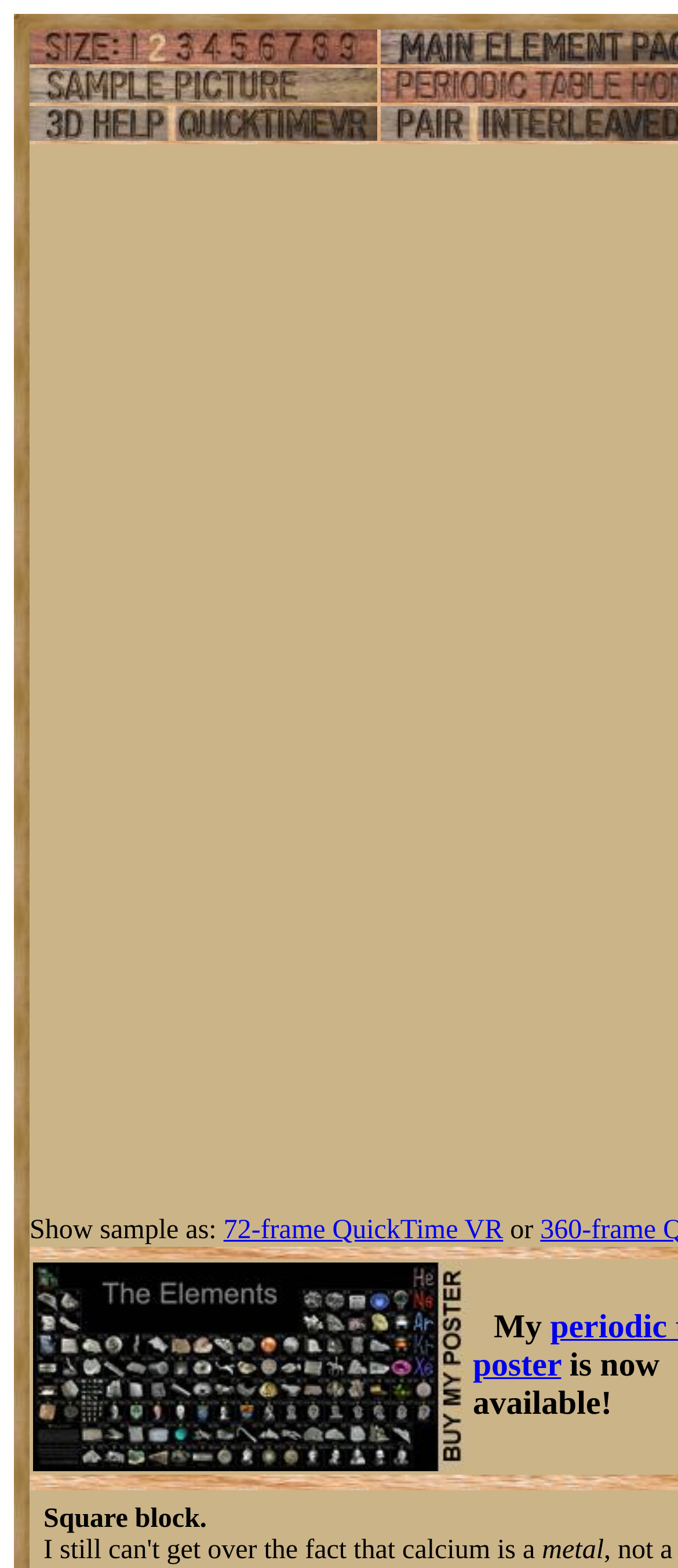Provide a comprehensive caption for the webpage.

The webpage appears to be a detailed page about the element Calcium in the Periodic Table. At the top, there is a table with multiple cells, taking up most of the width of the page. The table has several rows, with the first row containing empty cells. The second row has a link on the left side, spanning almost the entire width of the table. The third and fourth rows have similar structures, with empty cells on the right side and content on the left side.

Below the table, there is a prominent link to a "72-frame QuickTime VR" on the left side, which is part of a larger section about a "Periodic Table Poster". This section takes up a significant portion of the page and contains an image of the poster. The image is accompanied by two blocks of text: a brief description "Square block." at the top, and a label "metal" at the bottom right corner.

Overall, the page seems to be focused on providing detailed information about Calcium, with a strong emphasis on visual aids like tables and images.